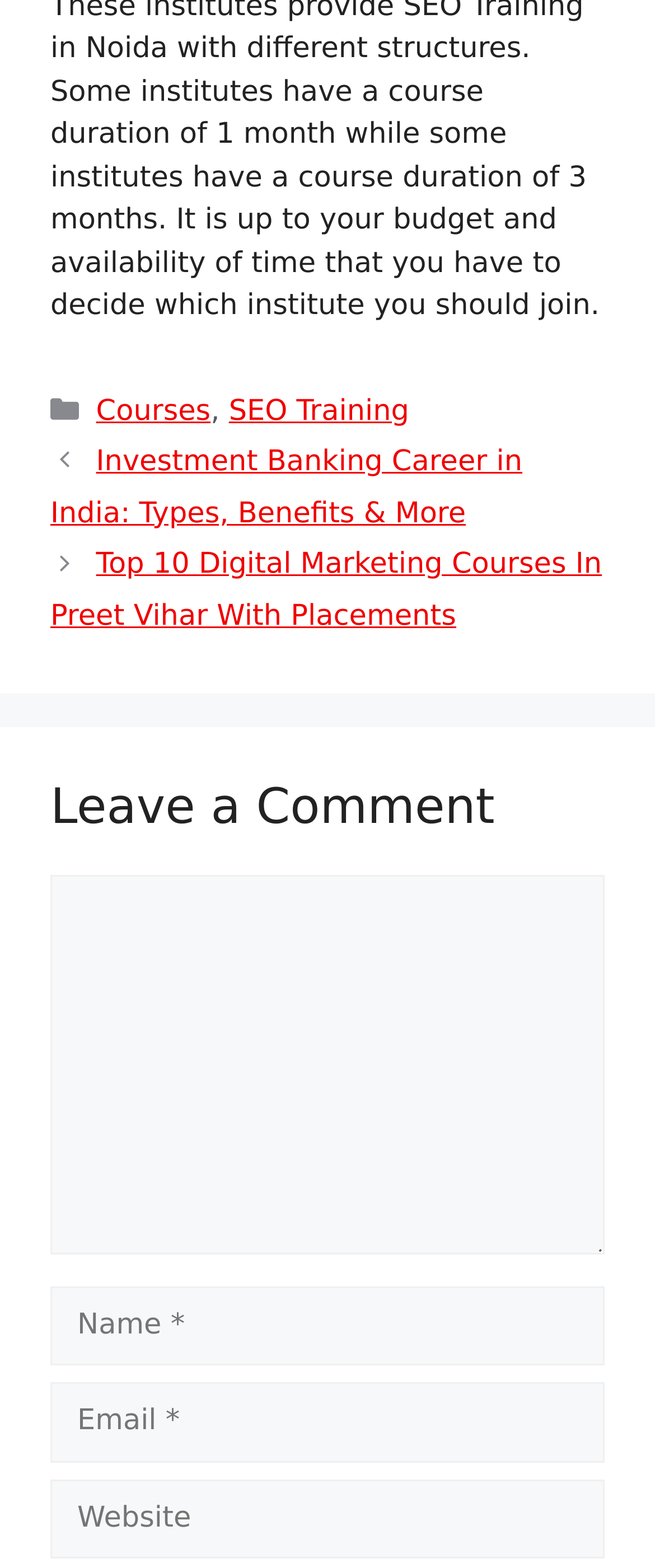Give a concise answer of one word or phrase to the question: 
Is the website field required in the comment section?

No